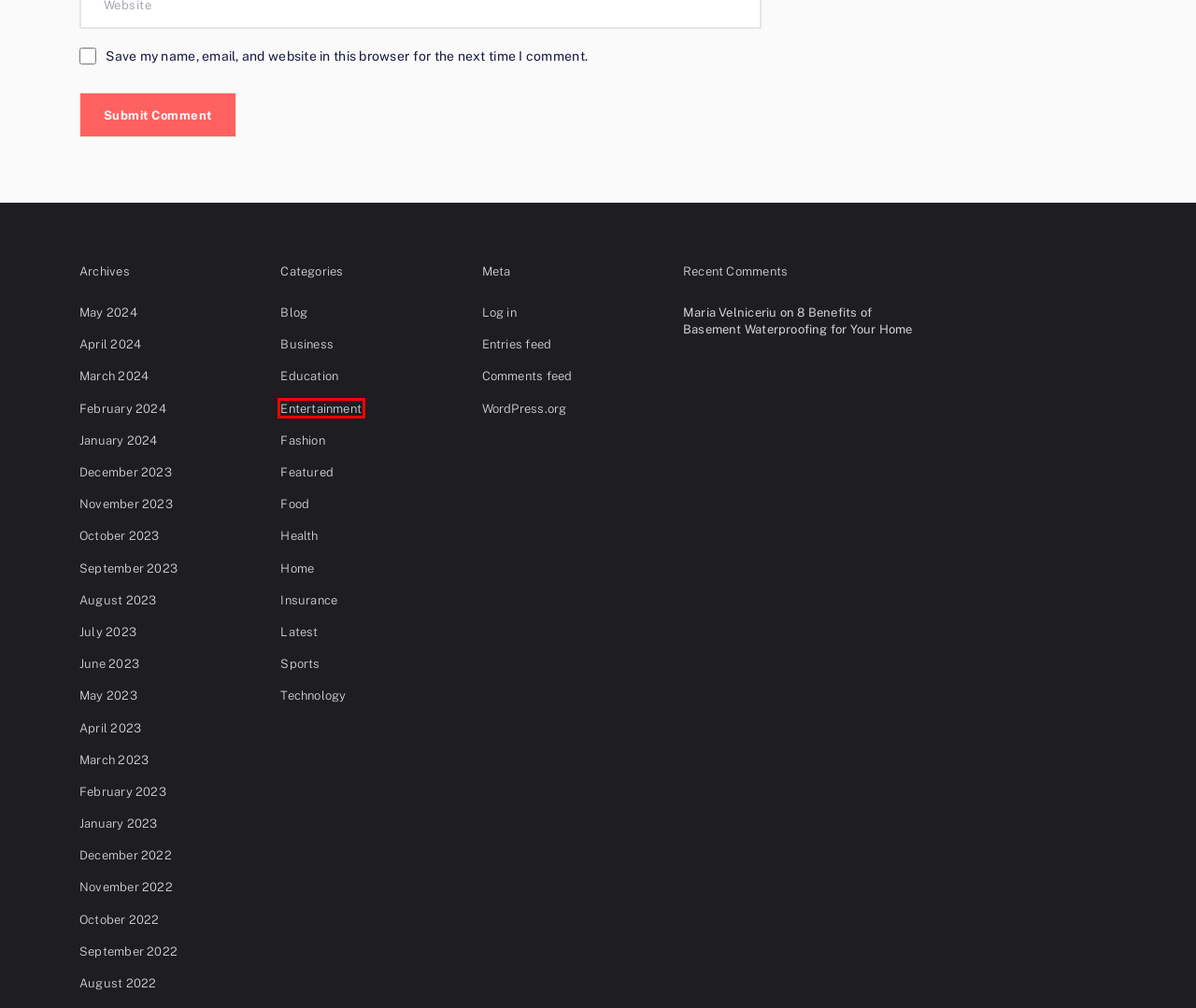Examine the screenshot of a webpage with a red bounding box around a specific UI element. Identify which webpage description best matches the new webpage that appears after clicking the element in the red bounding box. Here are the candidates:
A. November 2023 – A Literary Cocktail
B. Entertainment – A Literary Cocktail
C. Insurance – A Literary Cocktail
D. March 2023 – A Literary Cocktail
E. Fashion – A Literary Cocktail
F. April 2024 – A Literary Cocktail
G. May 2024 – A Literary Cocktail
H. June 2023 – A Literary Cocktail

B